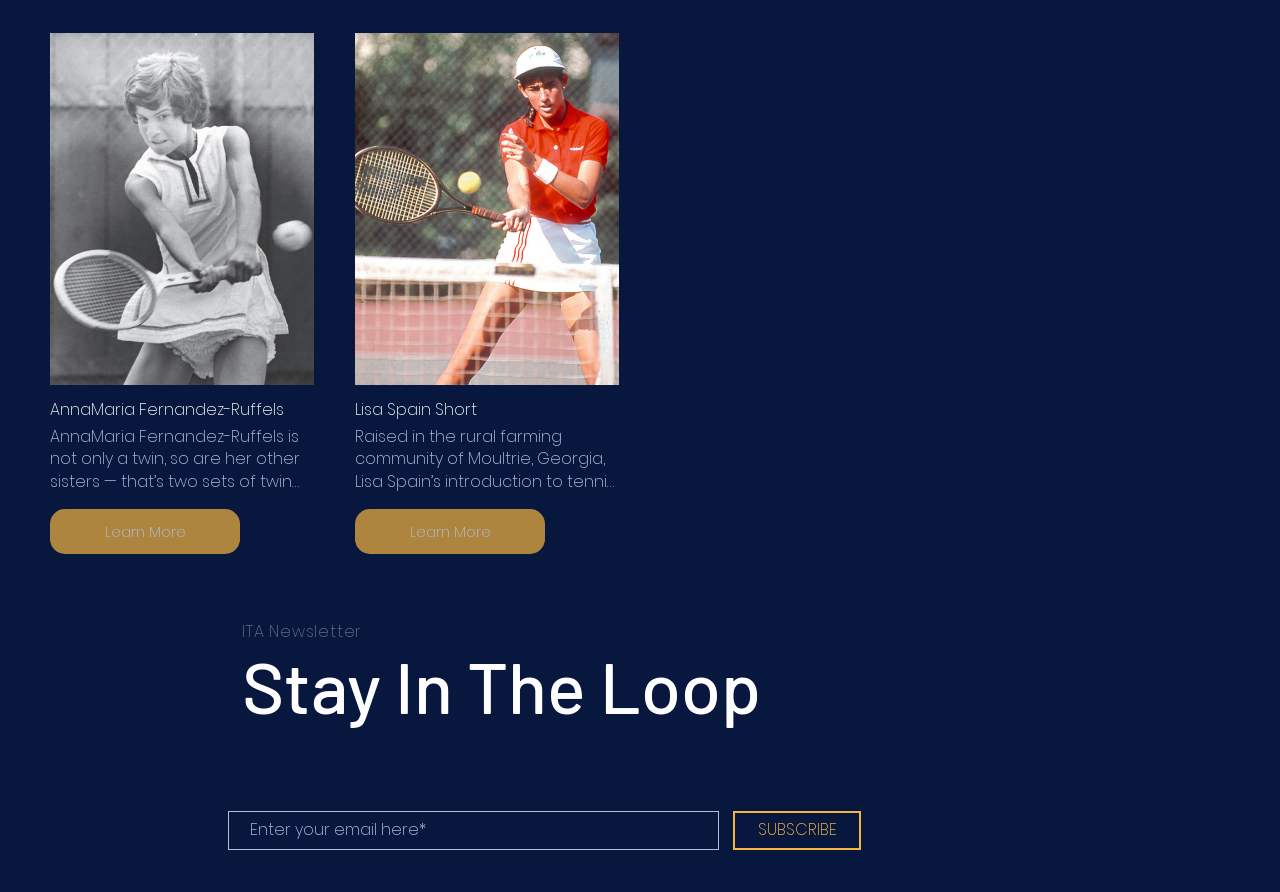Locate the UI element that matches the description Learn More in the webpage screenshot. Return the bounding box coordinates in the format (top-left x, top-left y, bottom-right x, bottom-right y), with values ranging from 0 to 1.

[0.039, 0.571, 0.188, 0.621]